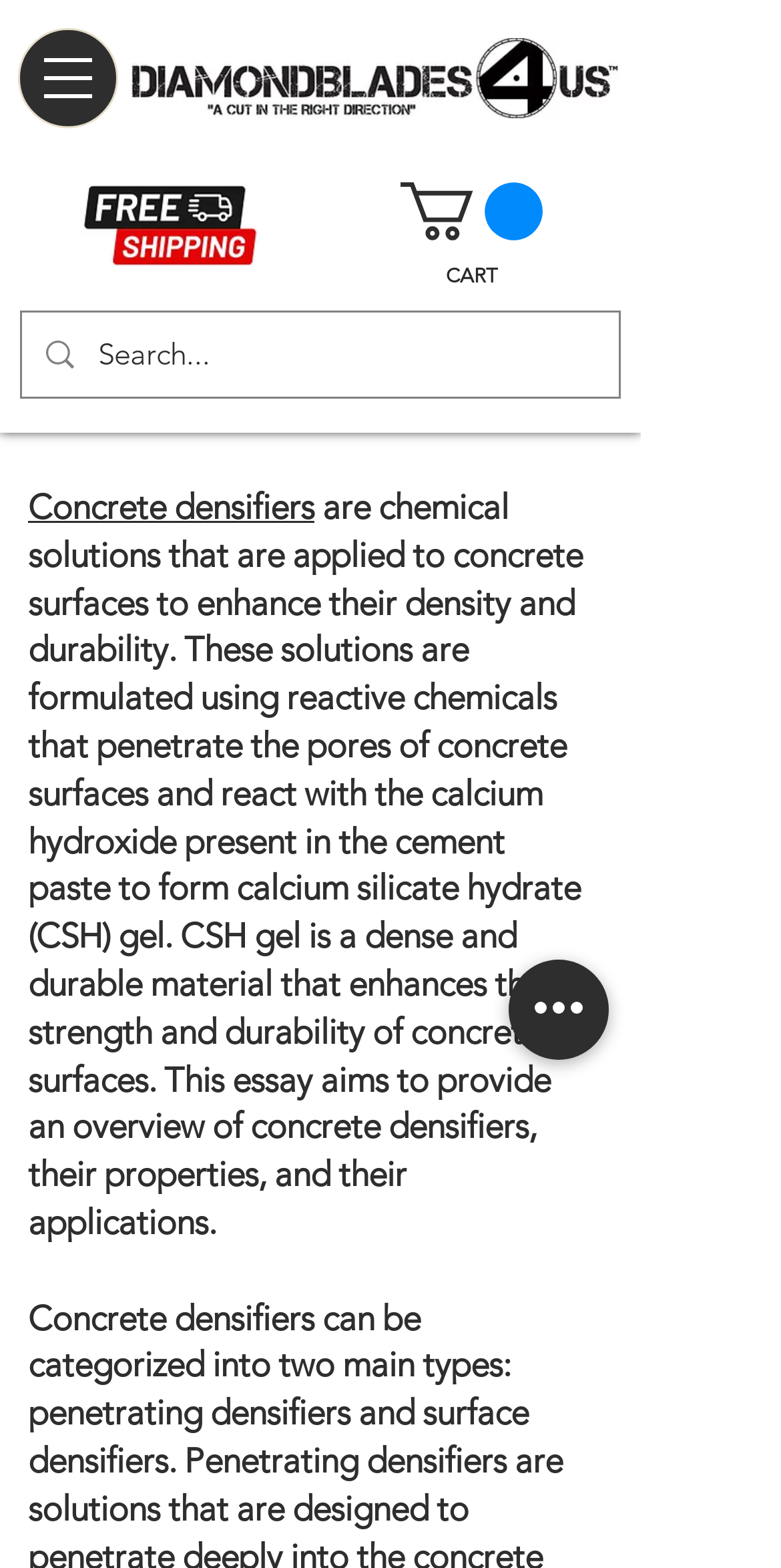Locate the bounding box of the UI element described in the following text: "parent_node: CART aria-label="Open navigation menu"".

[0.023, 0.018, 0.151, 0.082]